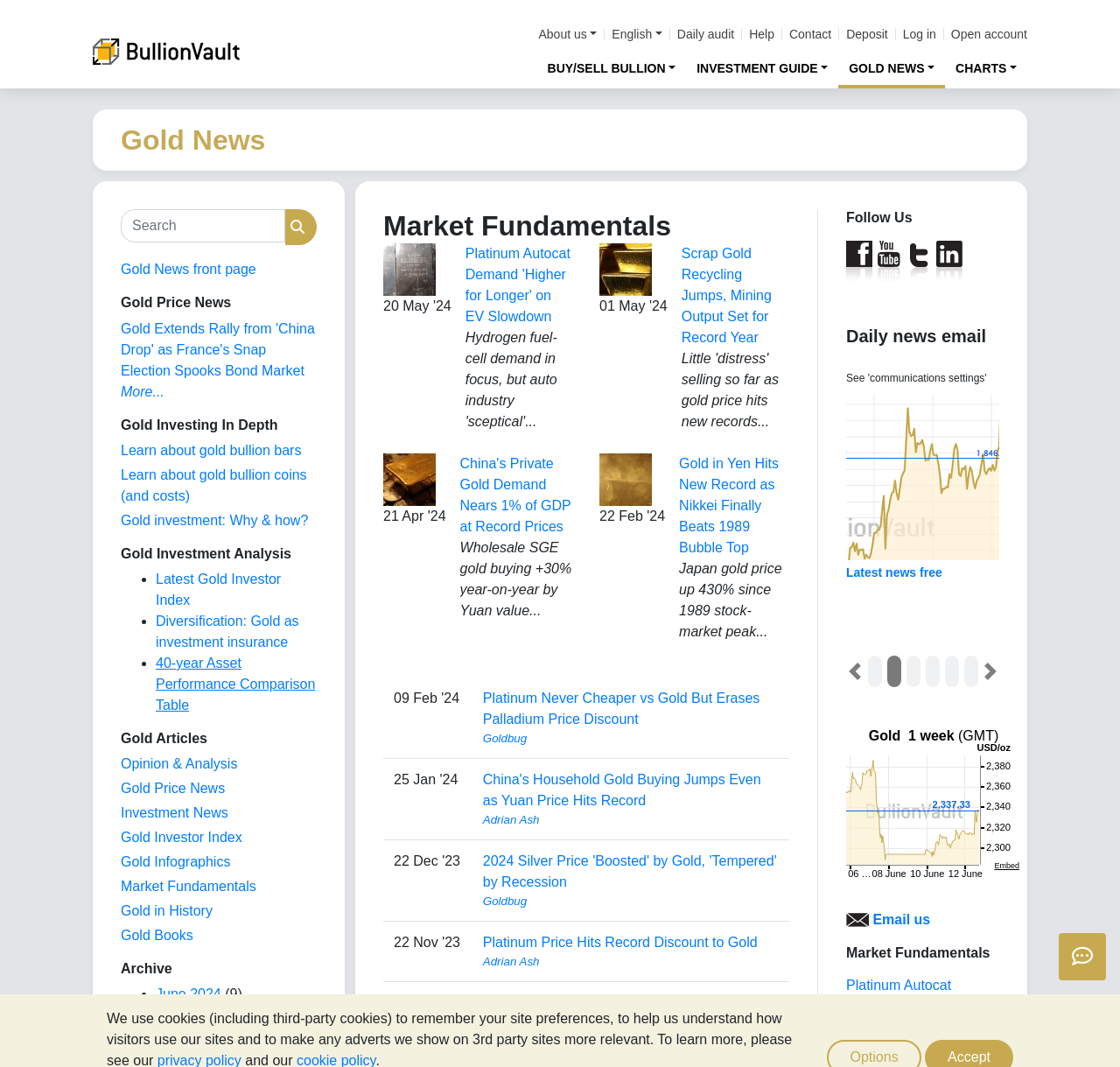What is the text of the first link on the webpage?
Using the image, answer in one word or phrase.

BullionVault